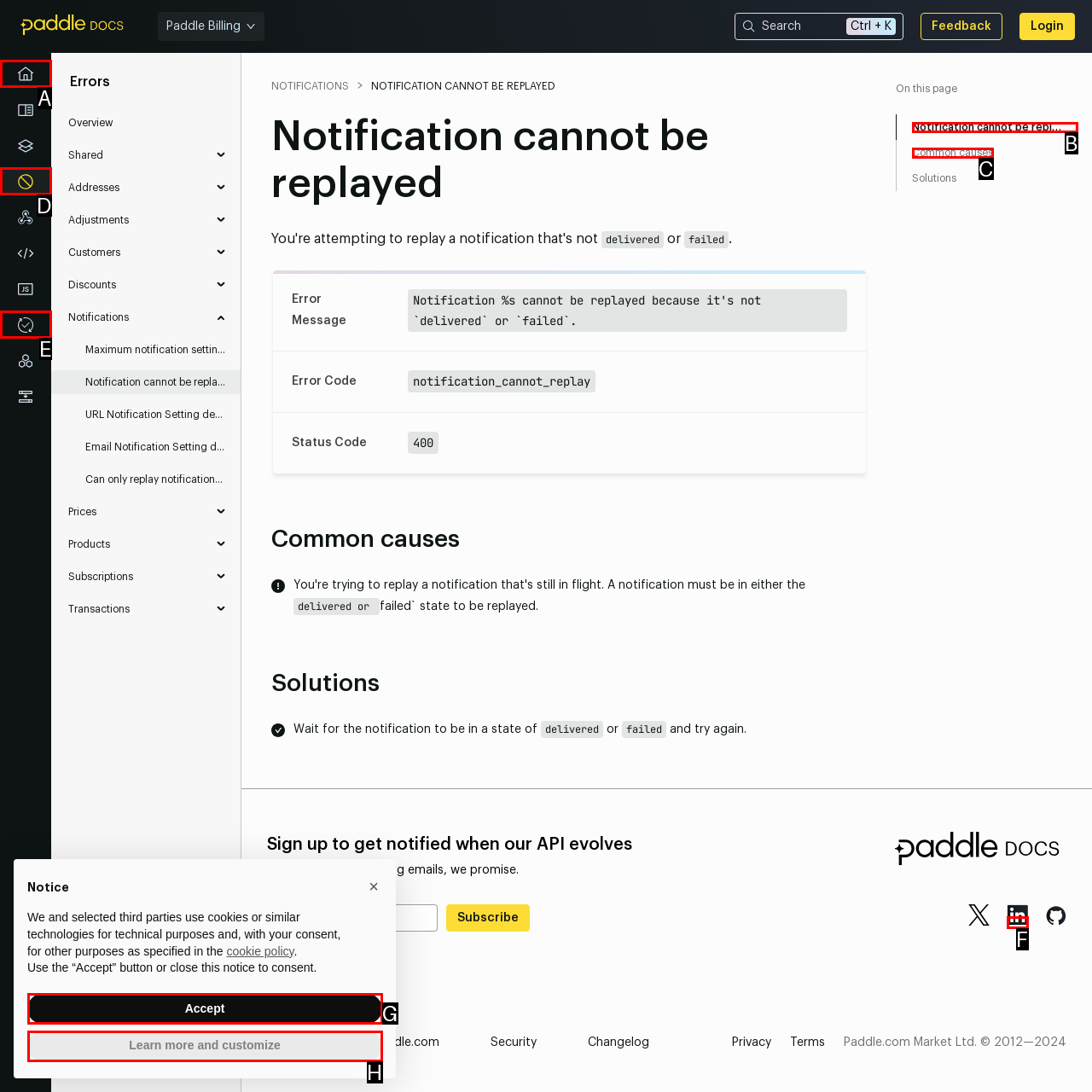Select the letter of the element you need to click to complete this task: go to Home
Answer using the letter from the specified choices.

A